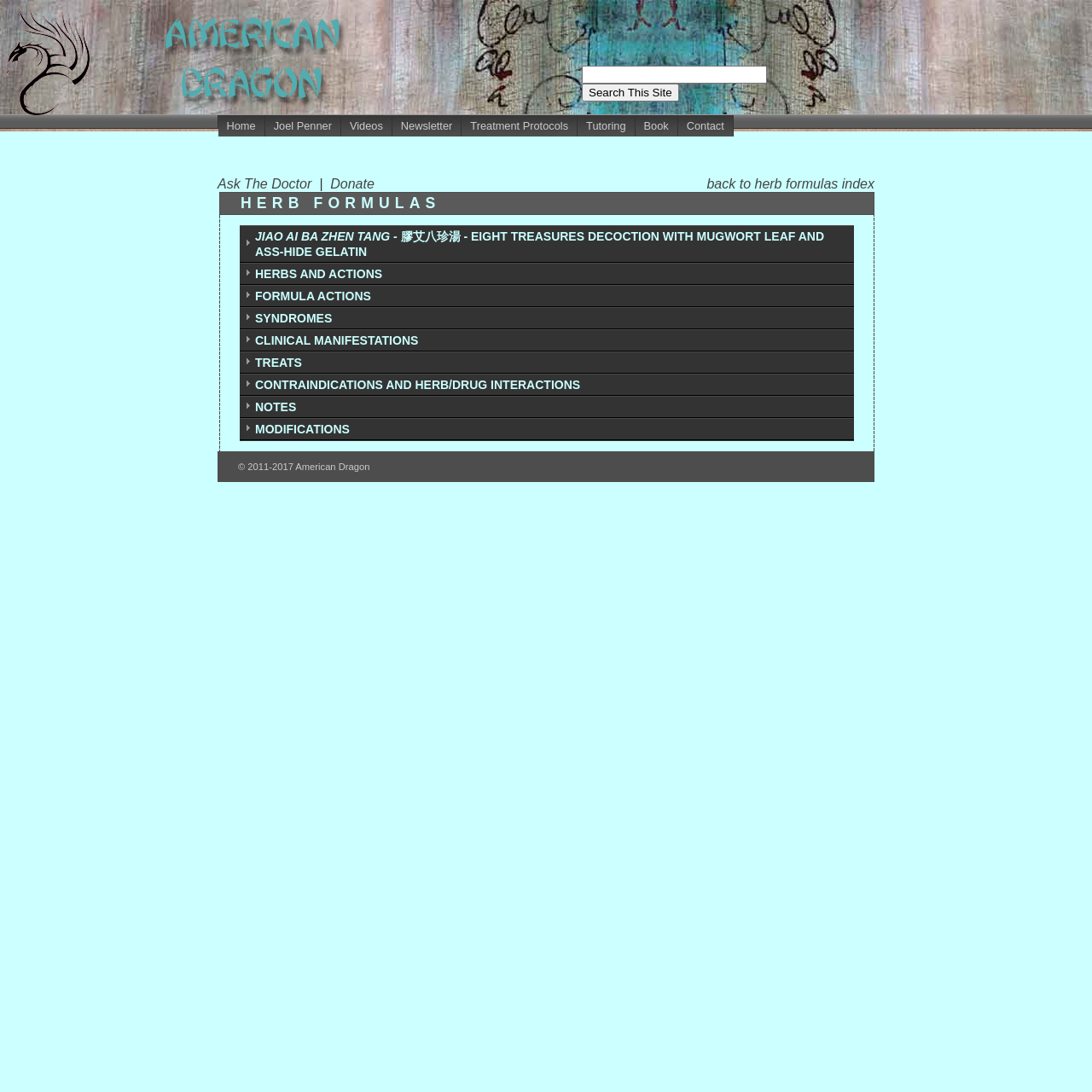Please identify the bounding box coordinates of the element on the webpage that should be clicked to follow this instruction: "Check HERBS AND ACTIONS". The bounding box coordinates should be given as four float numbers between 0 and 1, formatted as [left, top, right, bottom].

[0.22, 0.241, 0.782, 0.261]